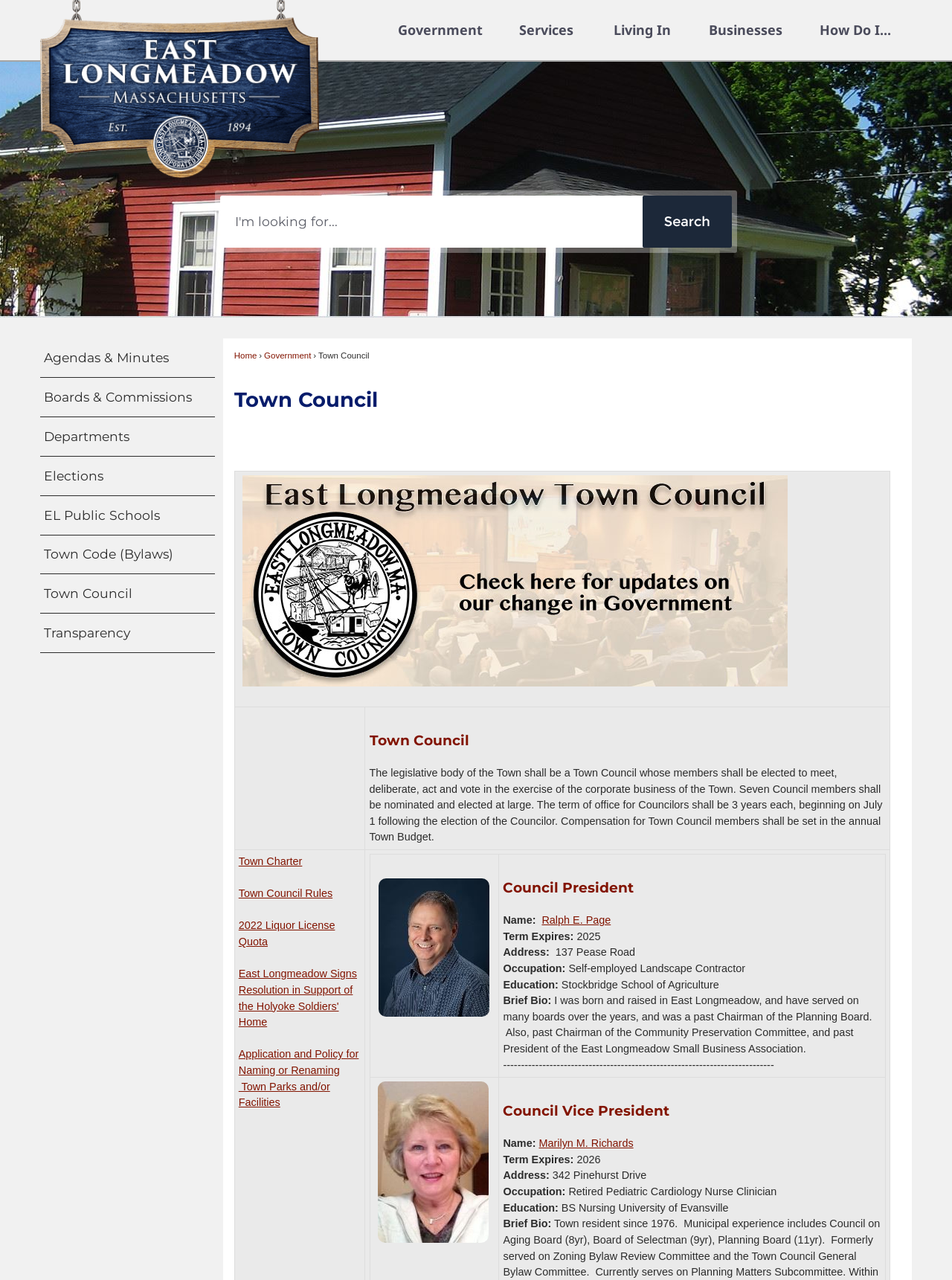What is the term of office for Councilors? Analyze the screenshot and reply with just one word or a short phrase.

3 years